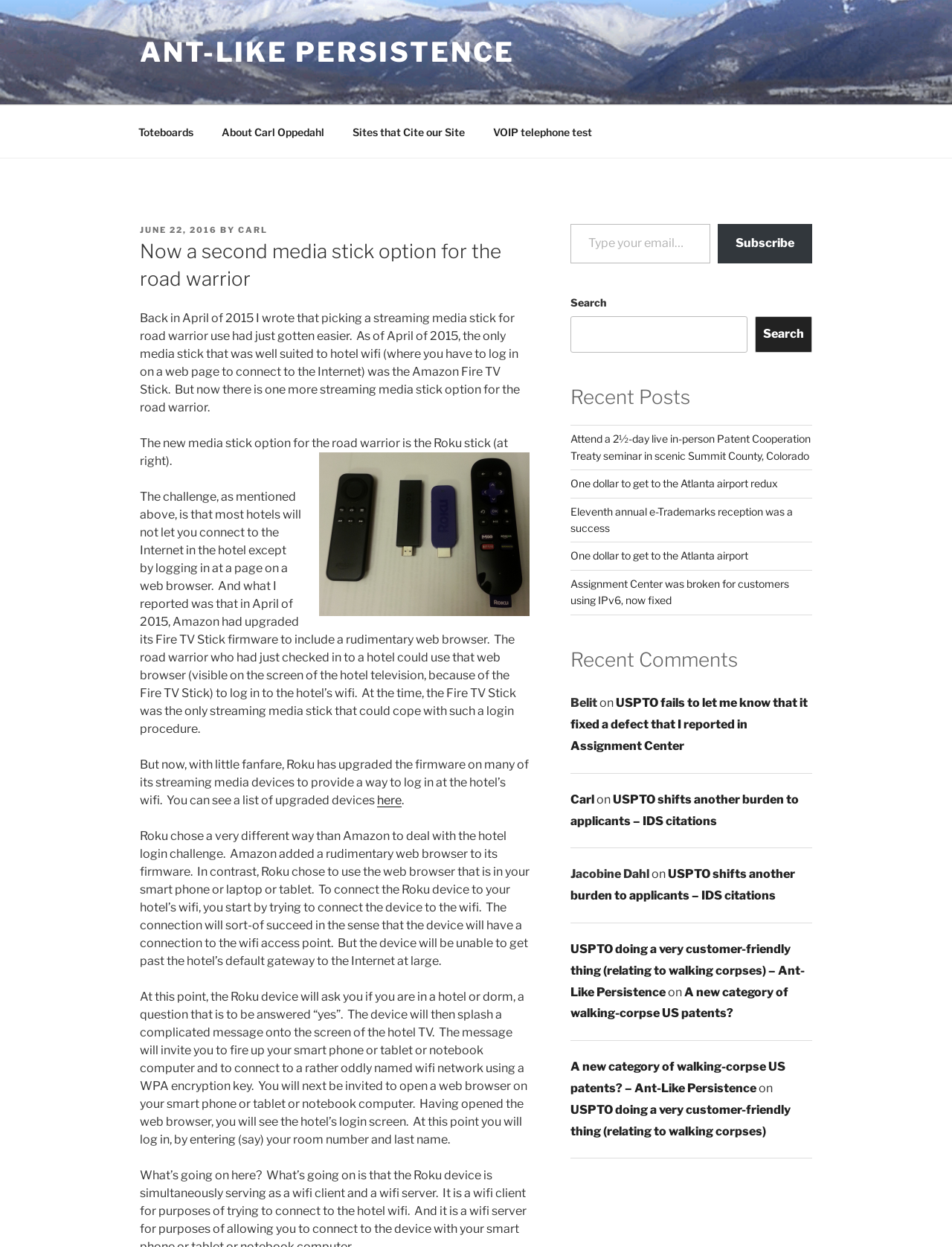Determine the bounding box coordinates of the target area to click to execute the following instruction: "Search for something."

[0.599, 0.254, 0.785, 0.283]